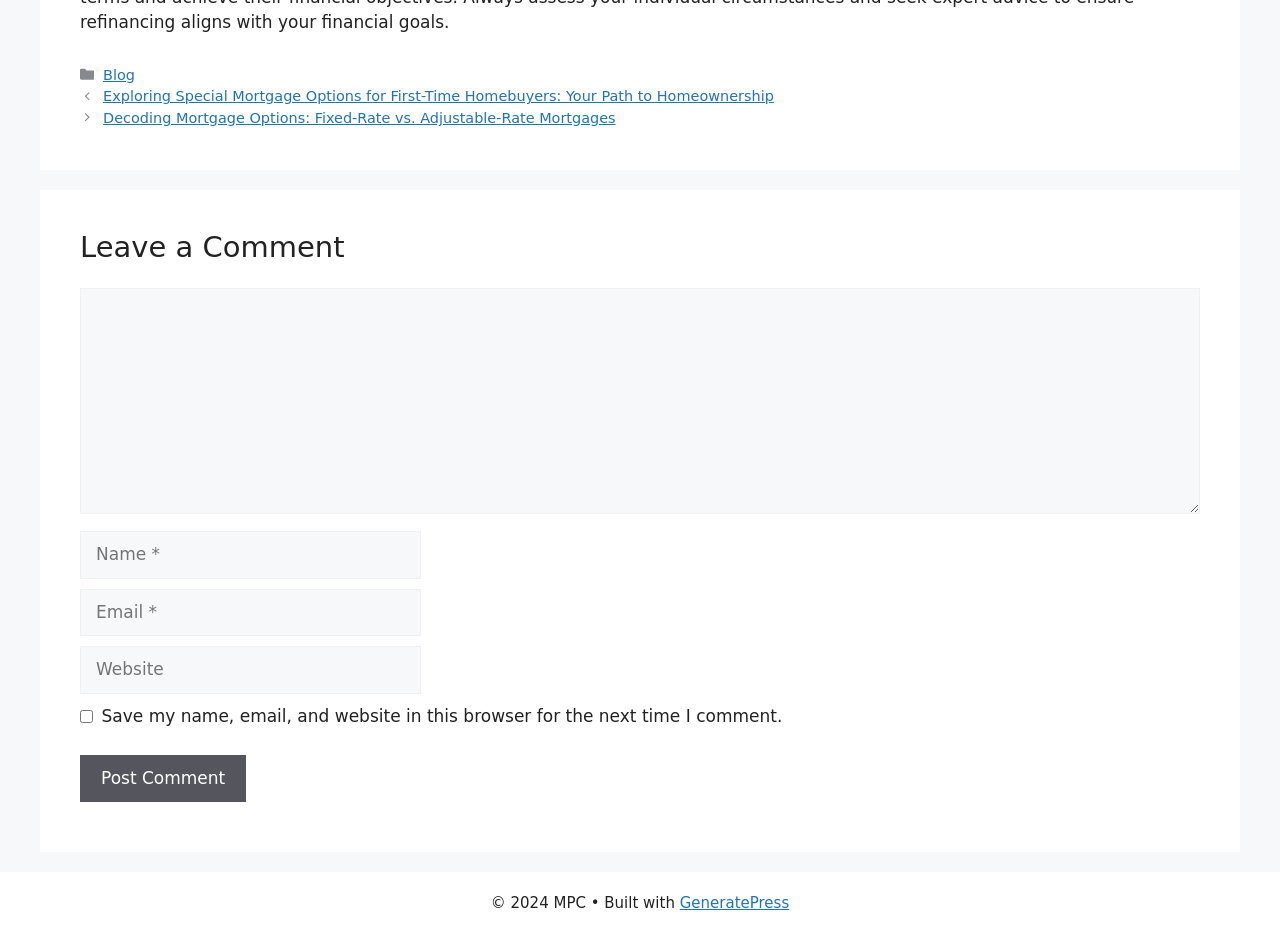Please identify the bounding box coordinates of the element that needs to be clicked to perform the following instruction: "Click on the 'Exploring Special Mortgage Options for First-Time Homebuyers: Your Path to Homeownership' link".

[0.081, 0.095, 0.605, 0.112]